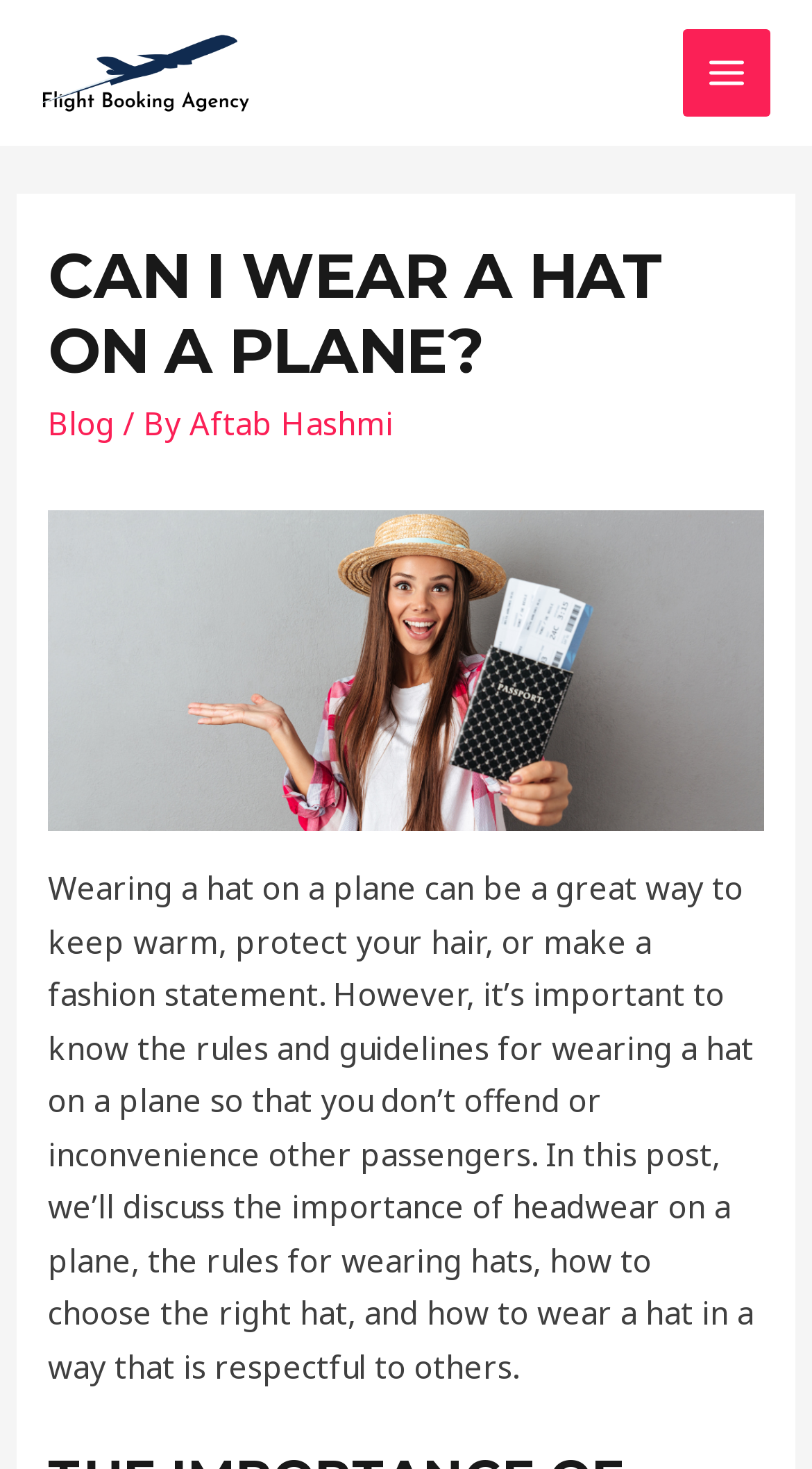Explain the webpage's layout and main content in detail.

The webpage is about wearing a hat on a plane, with a focus on comfort, style, and etiquette. At the top left of the page, there is a link to "flightbookingagency.com" accompanied by a small image of the same name. 

On the top right, there is a button labeled "MAIN MENU" with an image next to it. Below this button, there is a large header section that spans almost the entire width of the page. This section contains a heading that reads "CAN I WEAR A HAT ON A PLANE?" in a prominent font size. 

To the right of the heading, there are two links, "Blog" and "Aftab Hashmi", separated by a short text "/ By". Below the heading, there is a large image related to wearing a hat on a plane. 

Underneath the image, there is a block of text that discusses the importance of knowing the rules and guidelines for wearing a hat on a plane. The text explains that wearing a hat can be a great way to keep warm, protect hair, or make a fashion statement, but it's essential to be respectful of other passengers. The text also mentions that the post will cover the importance of headwear on a plane, the rules for wearing hats, how to choose the right hat, and how to wear a hat respectfully.